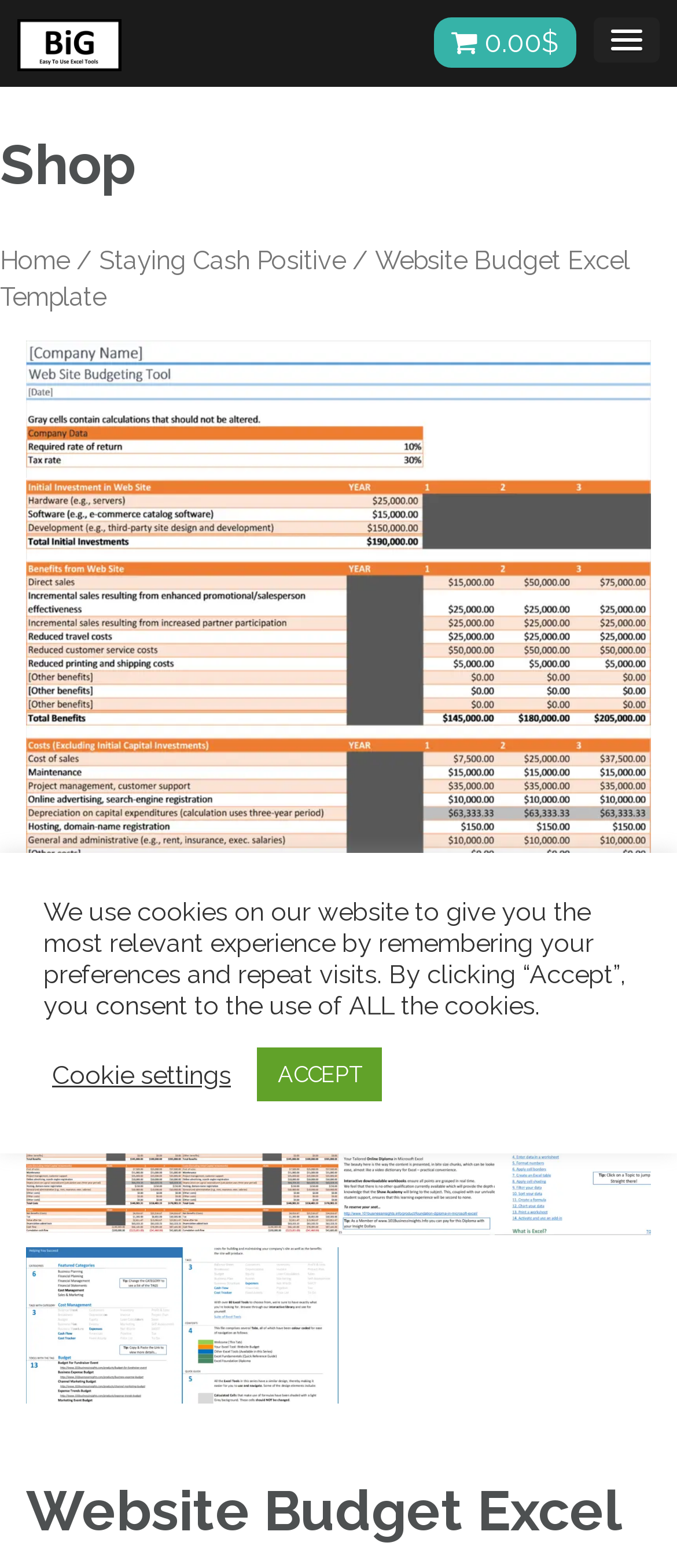Locate the bounding box coordinates of the segment that needs to be clicked to meet this instruction: "Click the 'Home' link".

[0.0, 0.157, 0.103, 0.176]